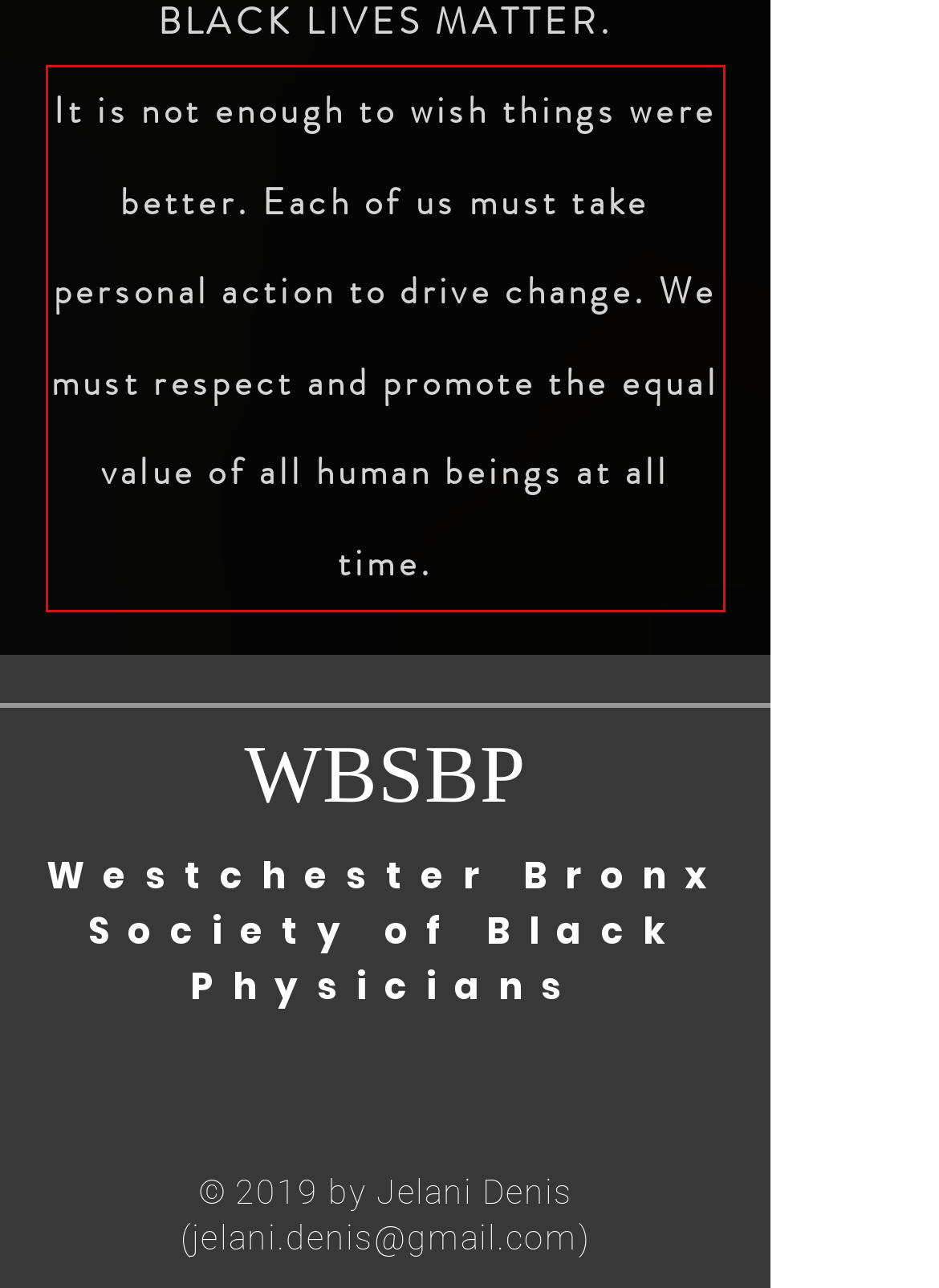Extract and provide the text found inside the red rectangle in the screenshot of the webpage.

It is not enough to wish things were better. Each of us must take personal action to drive change. We must respect and promote the equal value of all human beings at all time.